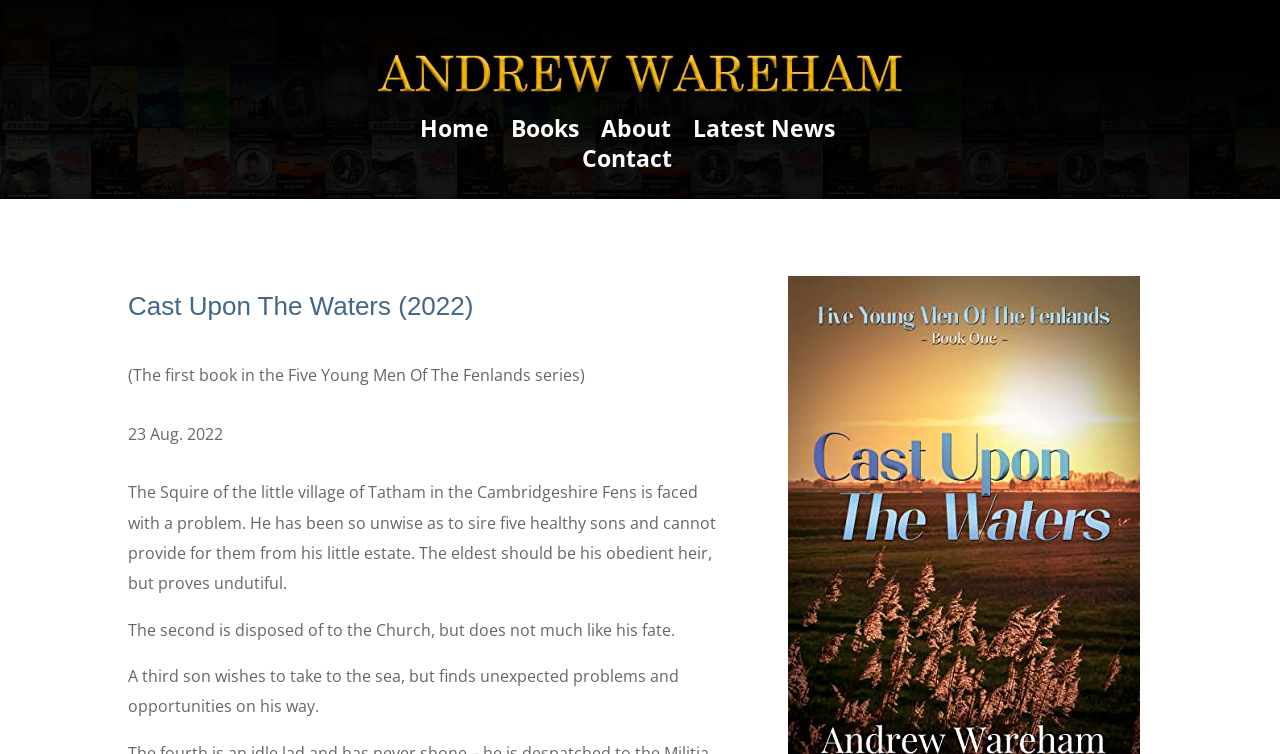When was the book published?
Using the information presented in the image, please offer a detailed response to the question.

I found the answer by reading the static text '23 Aug. 2022' which is located below the heading 'Cast Upon The Waters (2022)'.